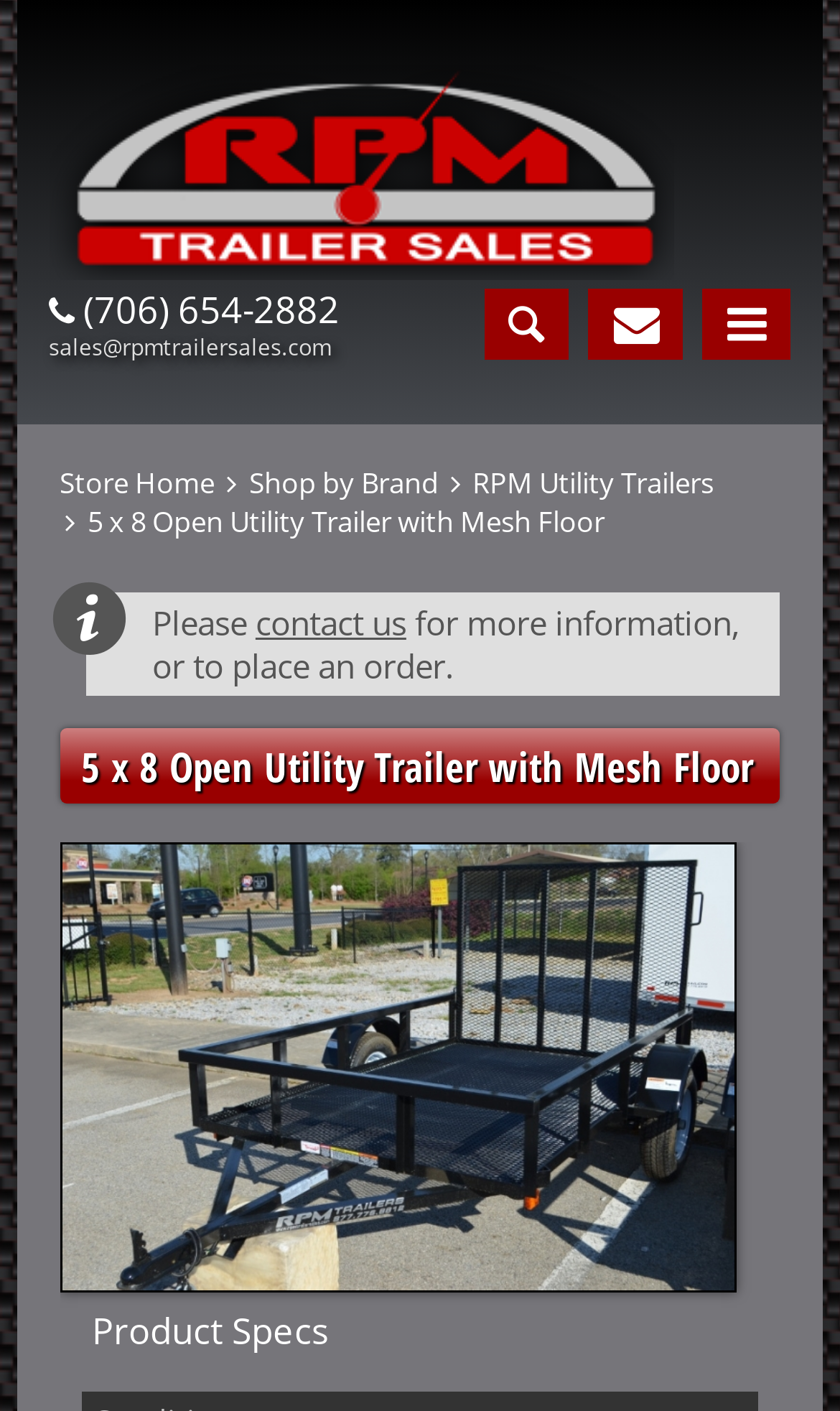Determine the bounding box coordinates for the UI element matching this description: "Contact".

[0.701, 0.205, 0.814, 0.255]